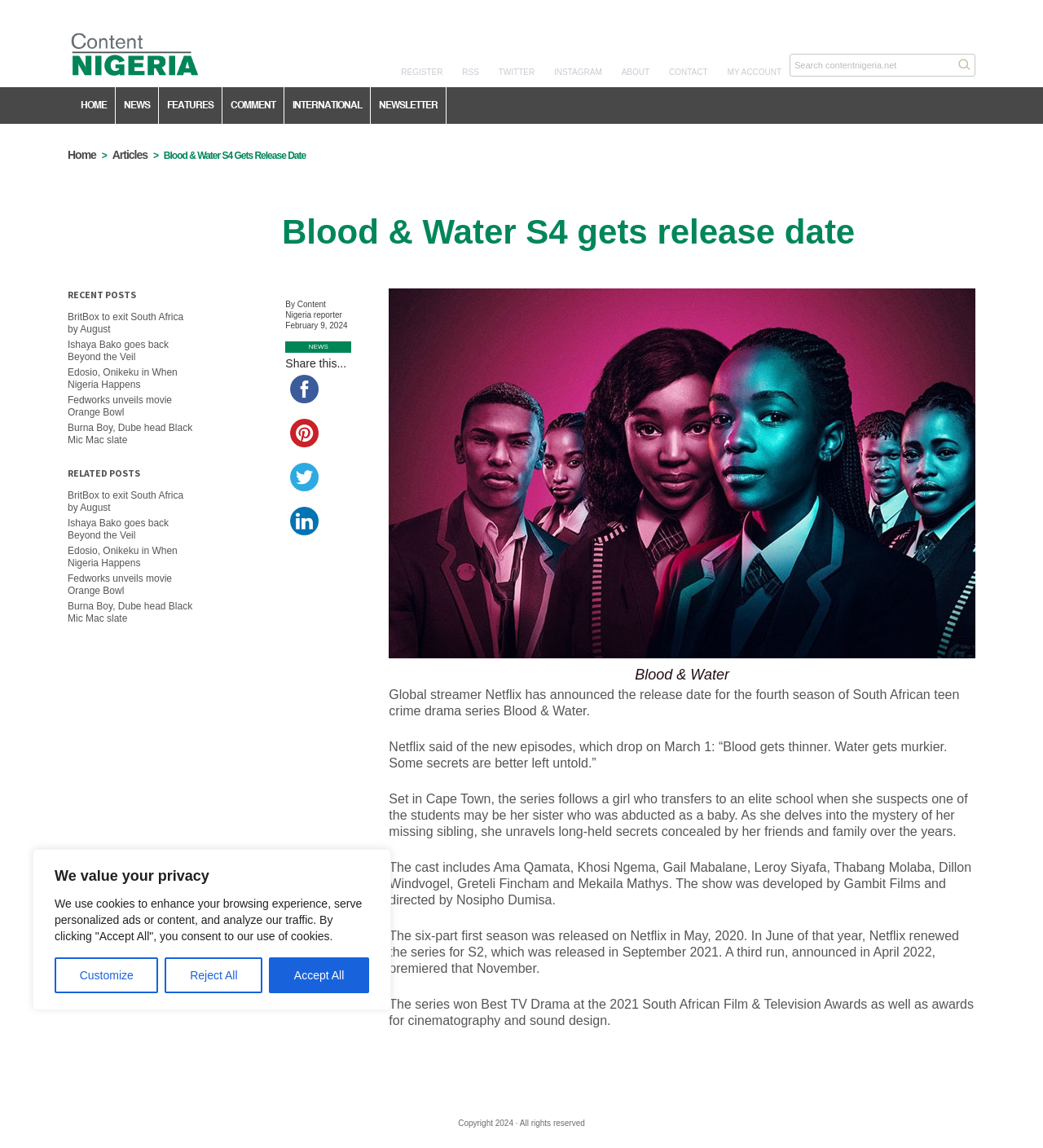Please identify the bounding box coordinates of the element that needs to be clicked to execute the following command: "Read recent posts". Provide the bounding box using four float numbers between 0 and 1, formatted as [left, top, right, bottom].

[0.065, 0.271, 0.176, 0.292]